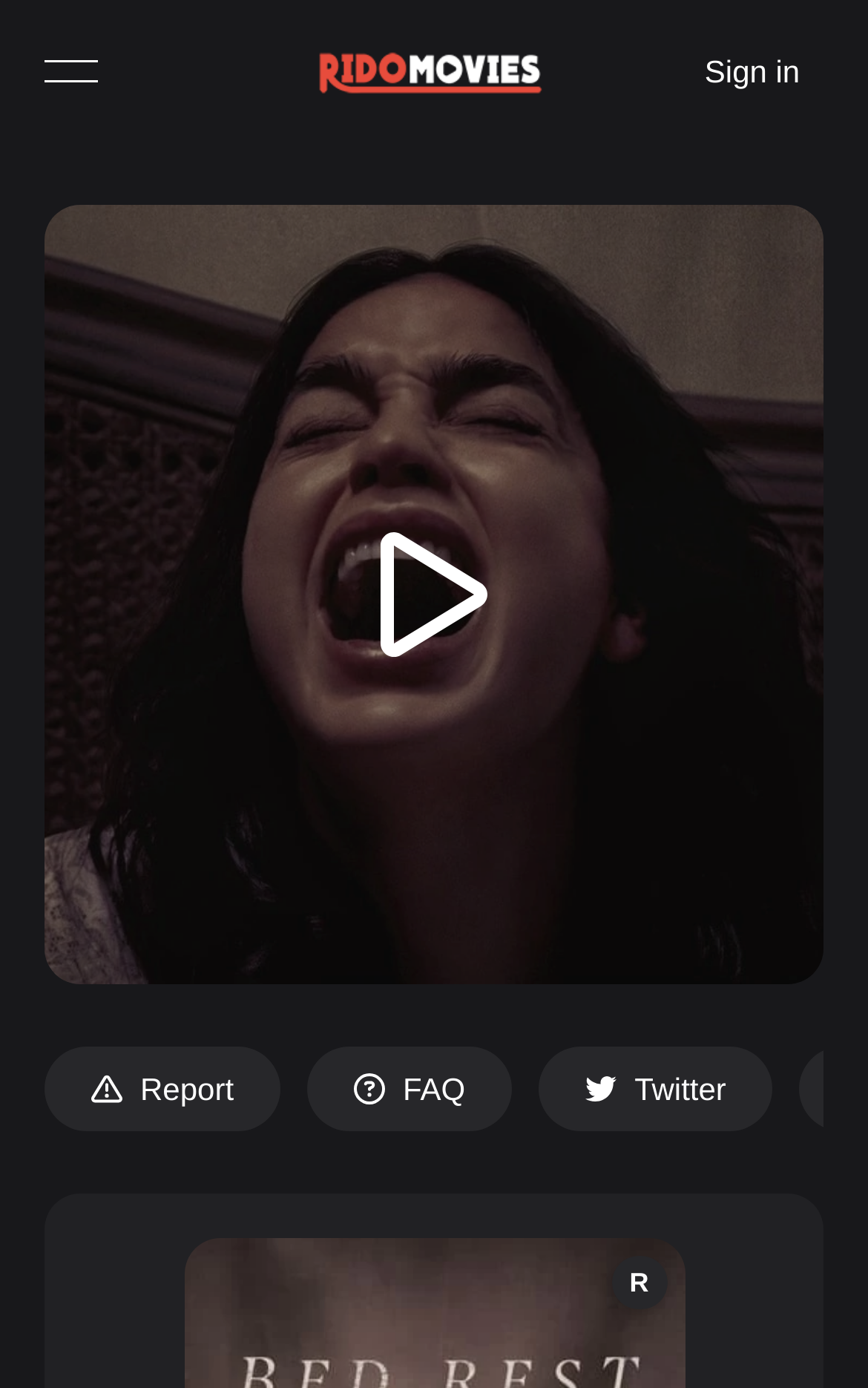How many social media links are at the bottom of the webpage?
Please provide a comprehensive answer based on the information in the image.

I found a link at the bottom of the webpage with the text 'Twitter', which suggests that there is only one social media link, and that is Twitter.